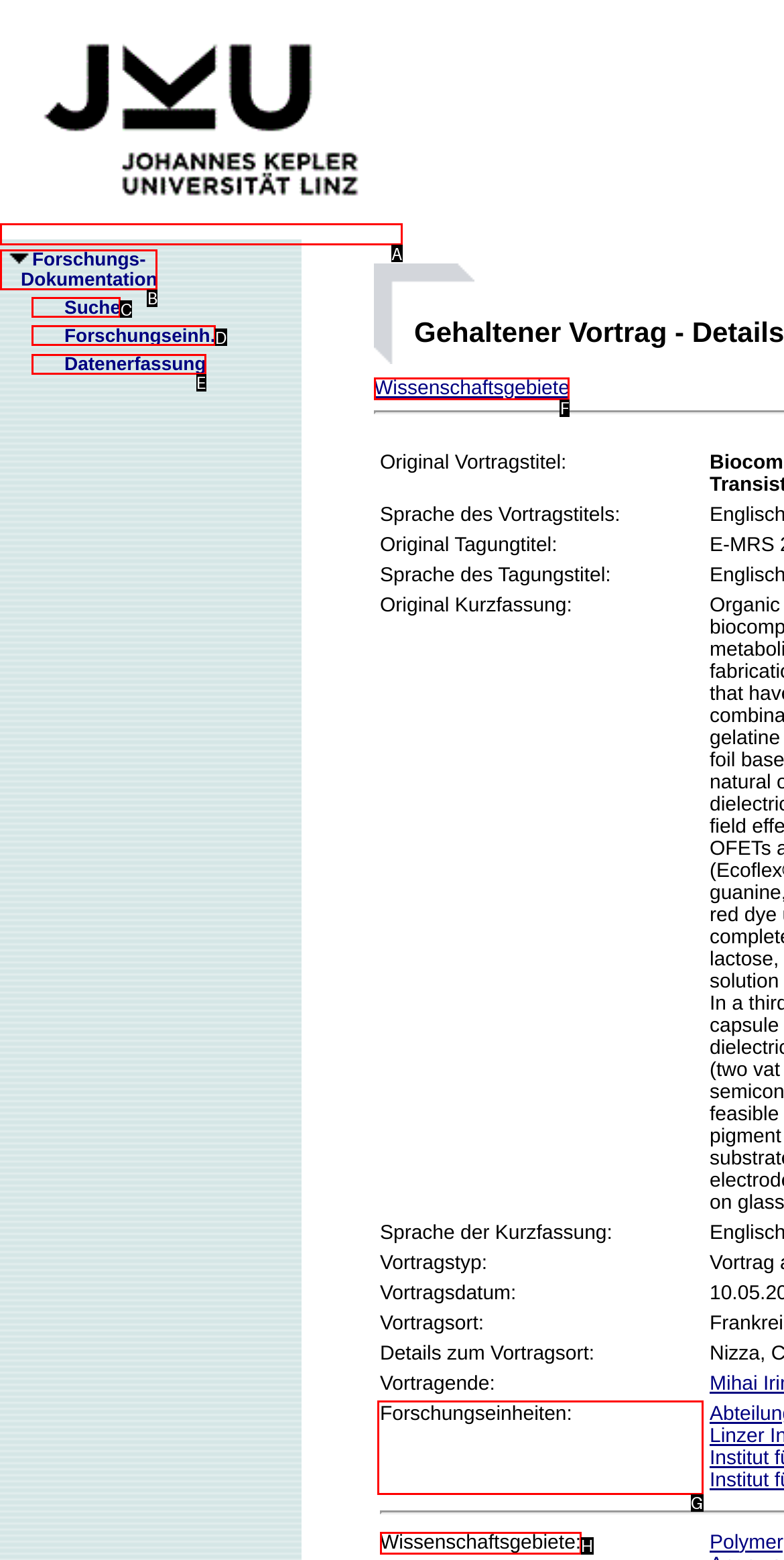Identify the letter of the option to click in order to Click the Forschungseinheiten link. Answer with the letter directly.

G